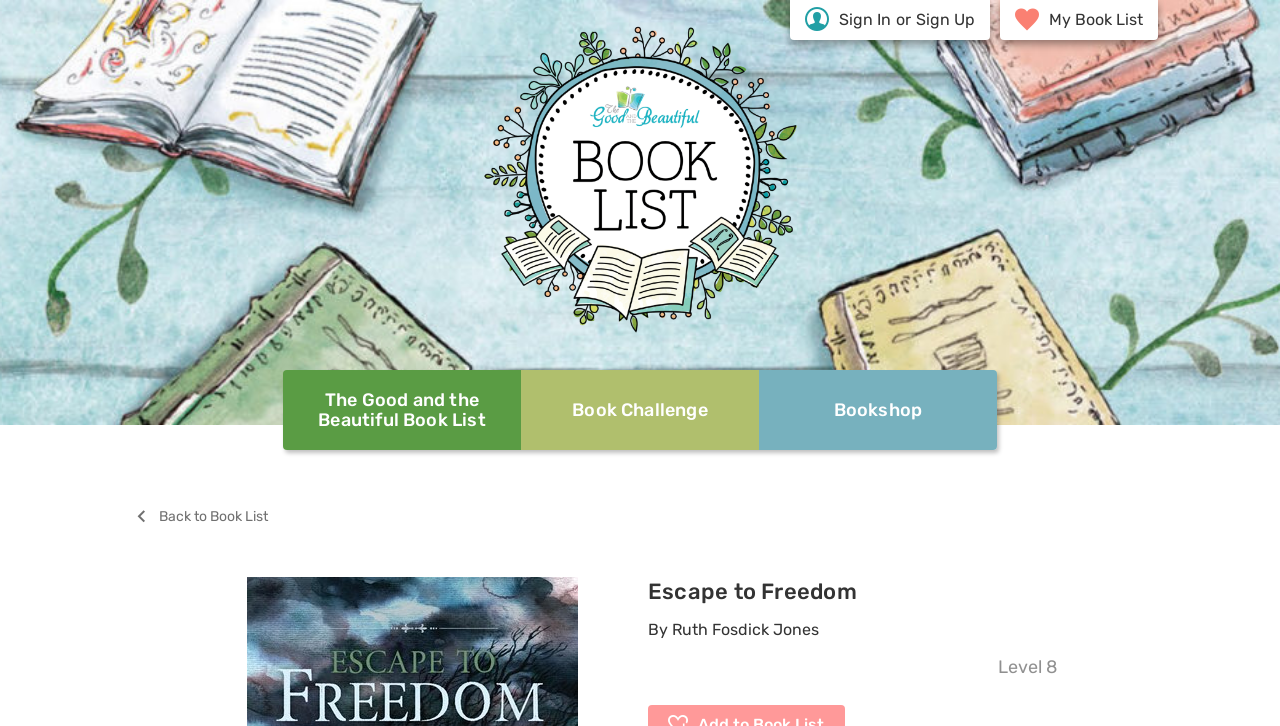Highlight the bounding box coordinates of the element you need to click to perform the following instruction: "Click 'My Book List'."

[0.82, 0.012, 0.893, 0.043]